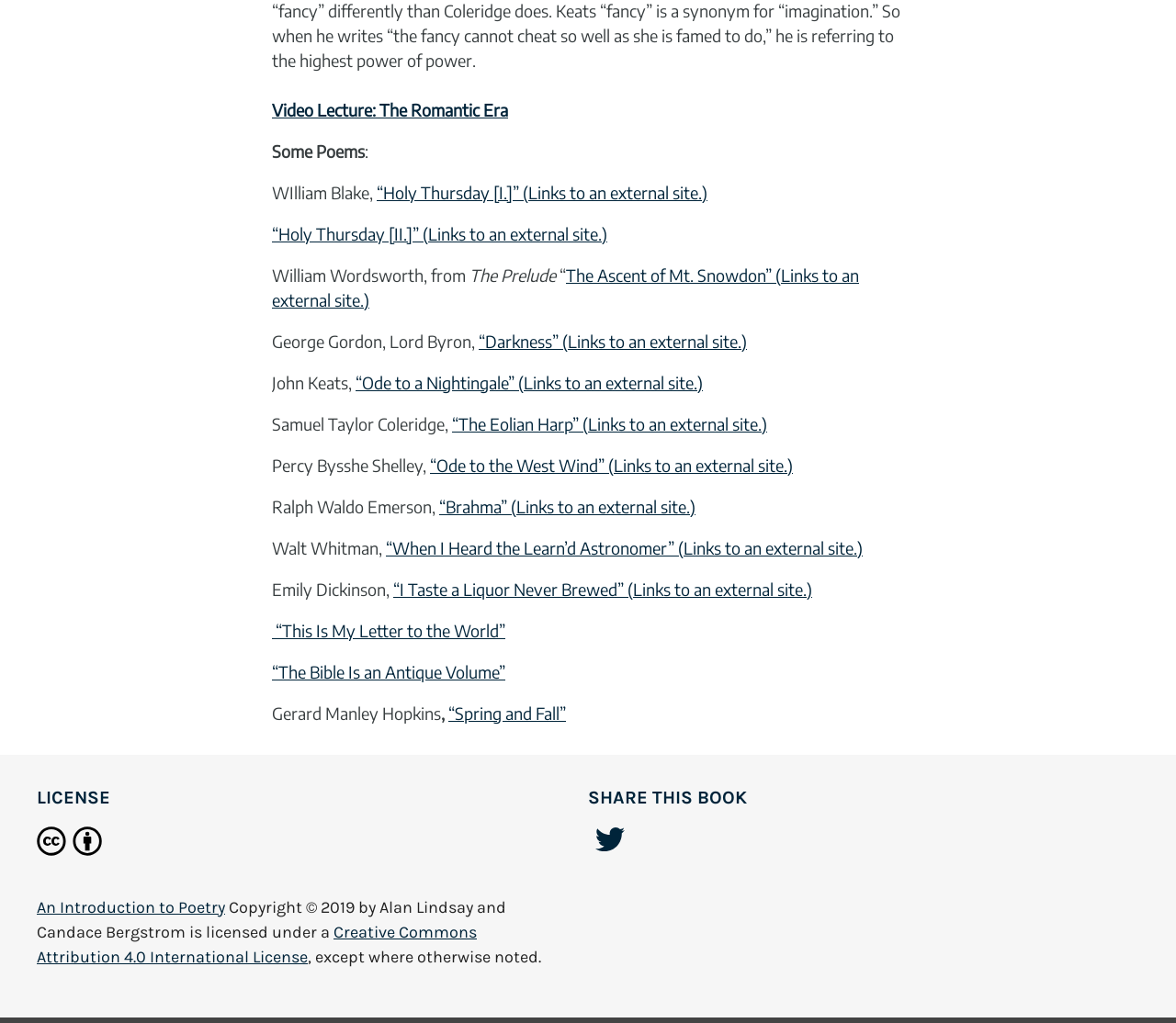Answer the question in a single word or phrase:
What is the topic of the video lecture?

The Romantic Era